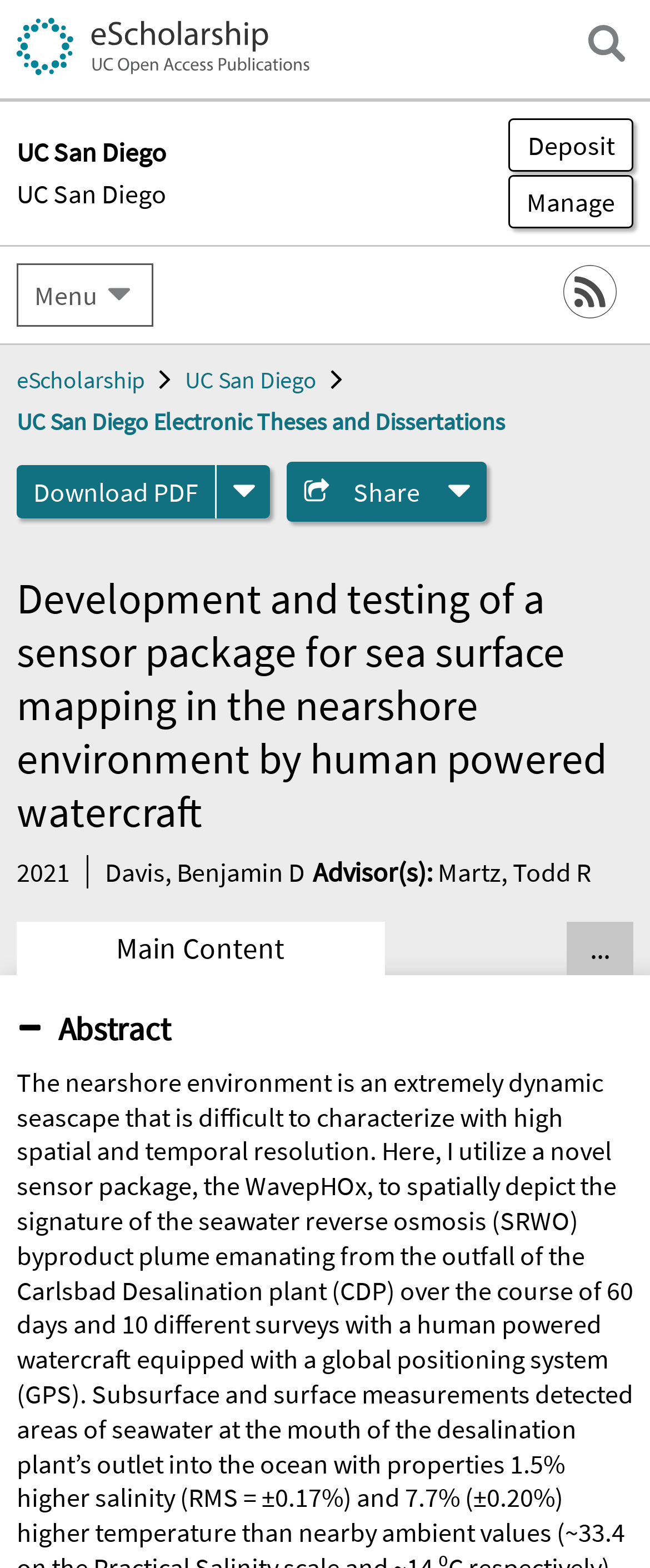Locate and extract the headline of this webpage.

UC San Diego